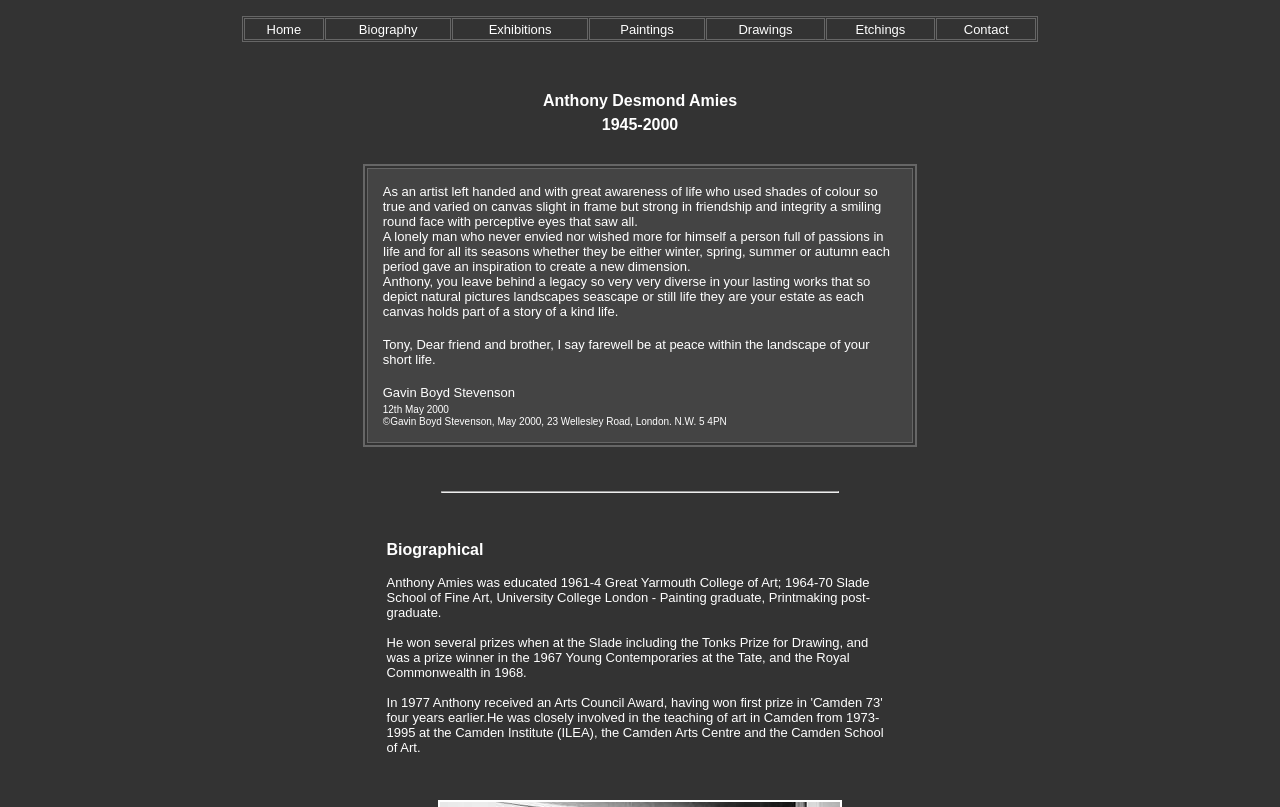Using the information shown in the image, answer the question with as much detail as possible: What is the name of the artist?

The name of the artist can be found in the topmost layout table cell, which contains the text 'Anthony Desmond Amies'.